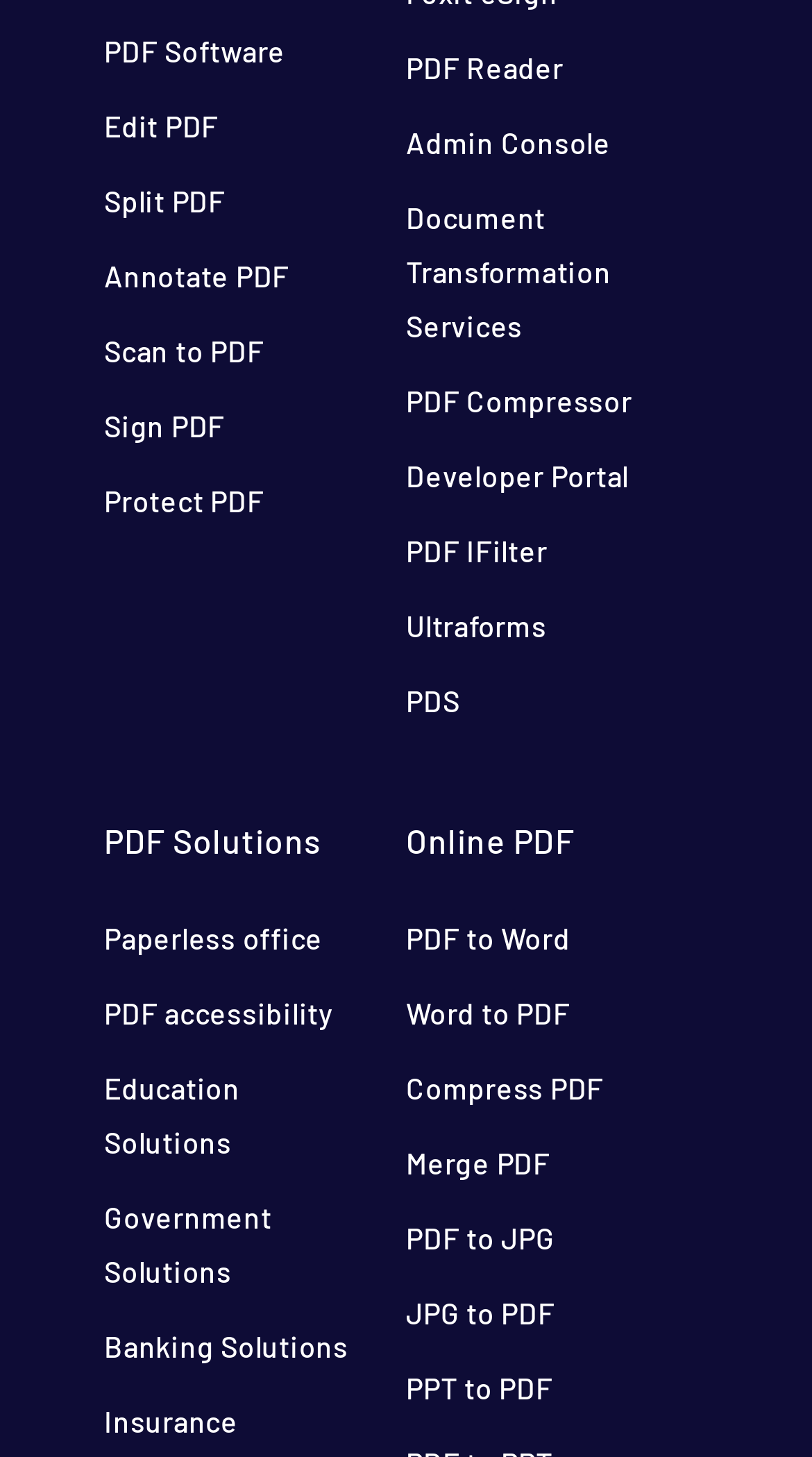Using the webpage screenshot, locate the HTML element that fits the following description and provide its bounding box: "PDS".

[0.5, 0.468, 0.566, 0.493]